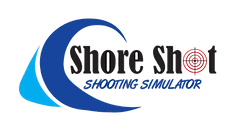Identify and describe all the elements present in the image.

The image features the logo of "Shore Shot Shooting Simulator." The design incorporates a stylized wave-like graphic in blue, representing the brand's connection to water or a coastal theme. The text "Shore Shot" is prominently displayed in bold, black letters, conveying strength and clarity, while "SHOOTING SIMULATOR" is printed in a smaller, blue font underneath, indicating the service offered. A target symbol is integrated into the design, enhancing its focus on shooting and firearm training. This logo emphasizes a blend of fun and professionalism in firearm education, consistent with the offerings of the firearms training class that is highlighted on the webpage.